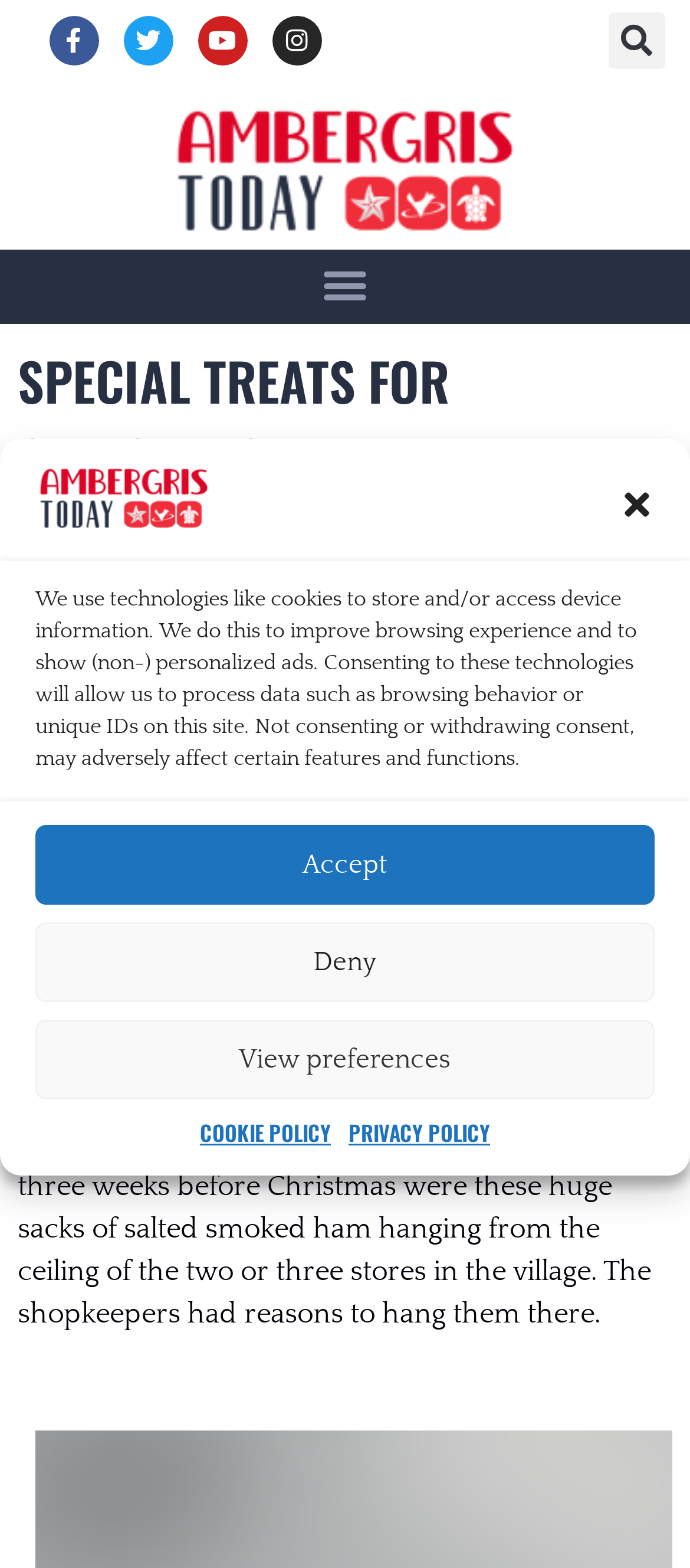Identify the bounding box coordinates of the region that should be clicked to execute the following instruction: "Click the Facebook link".

[0.071, 0.01, 0.142, 0.042]